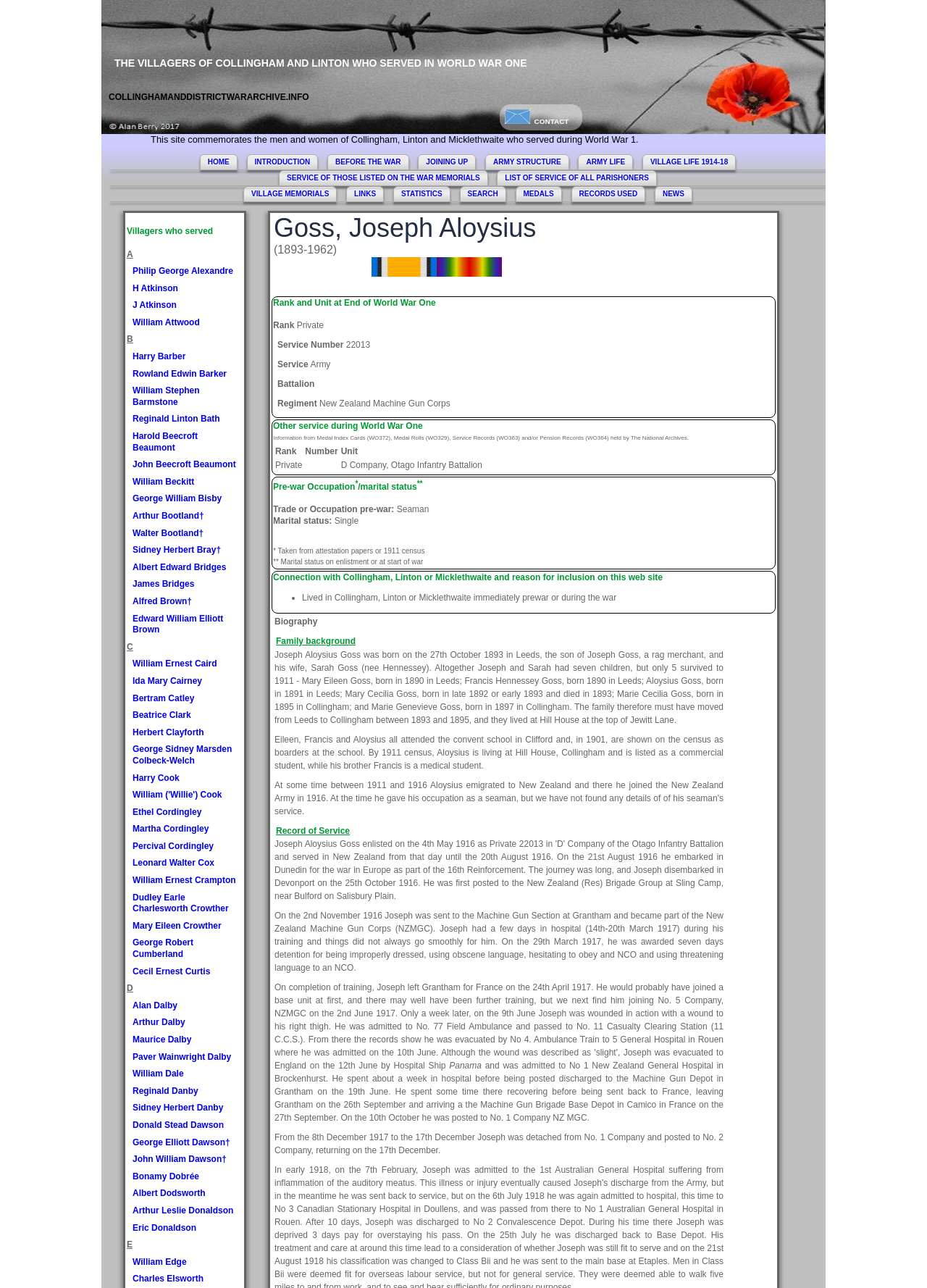Using the information in the image, give a detailed answer to the following question: How many links are there in the 'Villagers who served' section?

The 'Villagers who served' section is a heading element with several link elements underneath it. By counting the number of link elements, we can determine that there are 43 links in this section.